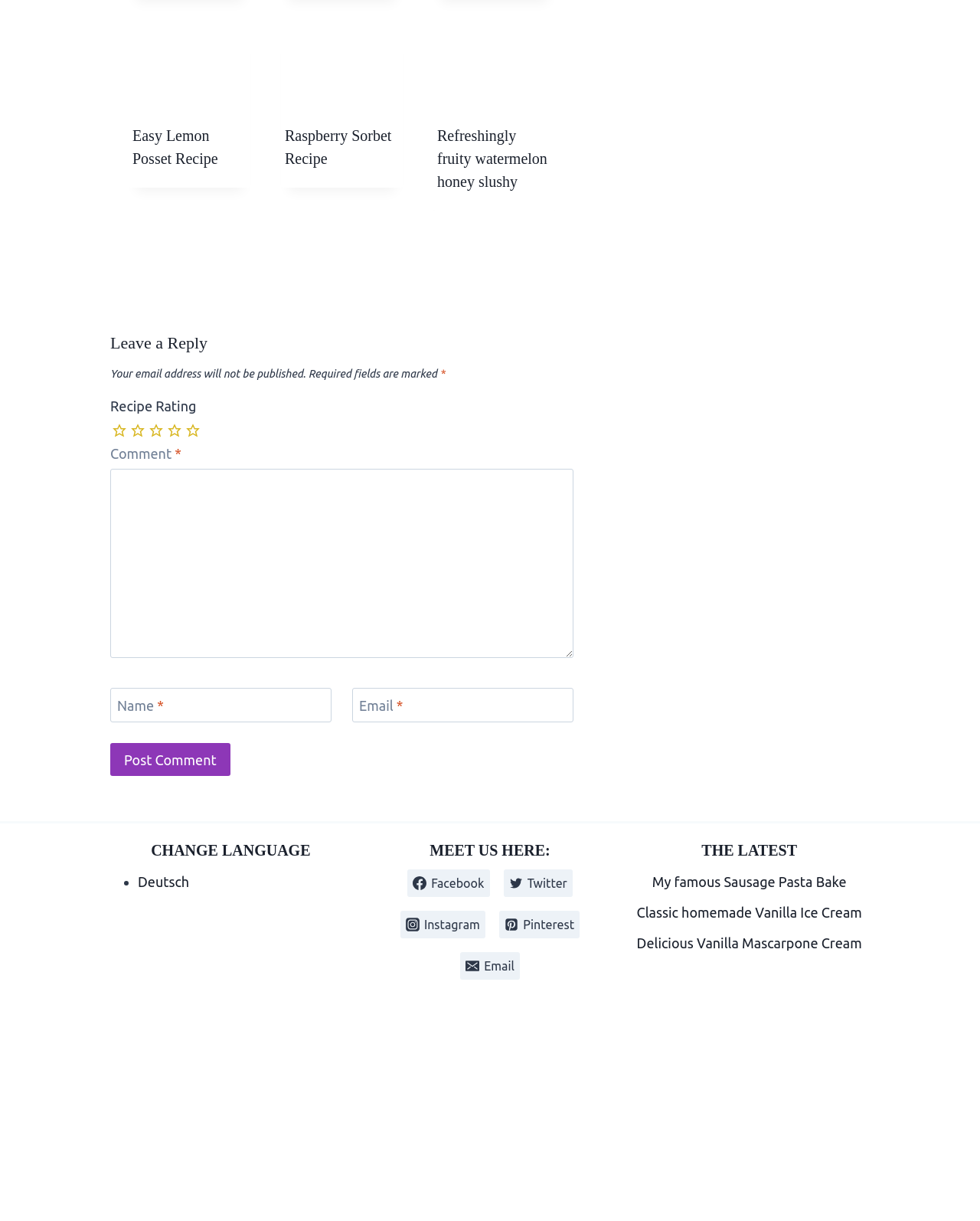Could you indicate the bounding box coordinates of the region to click in order to complete this instruction: "Leave a comment in the text box".

[0.112, 0.384, 0.585, 0.539]